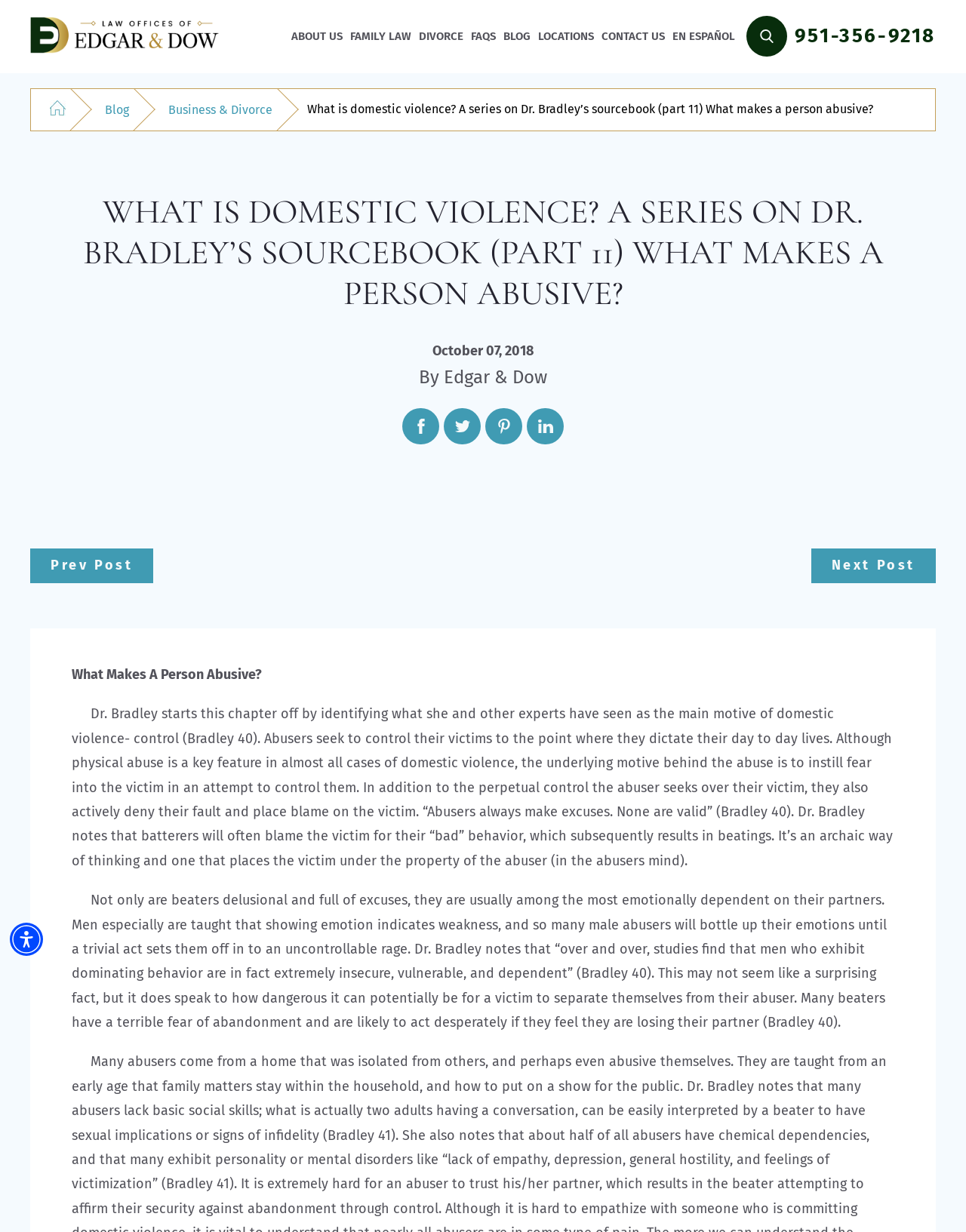Find the bounding box coordinates for the element described here: "Next Post".

[0.84, 0.445, 0.969, 0.473]